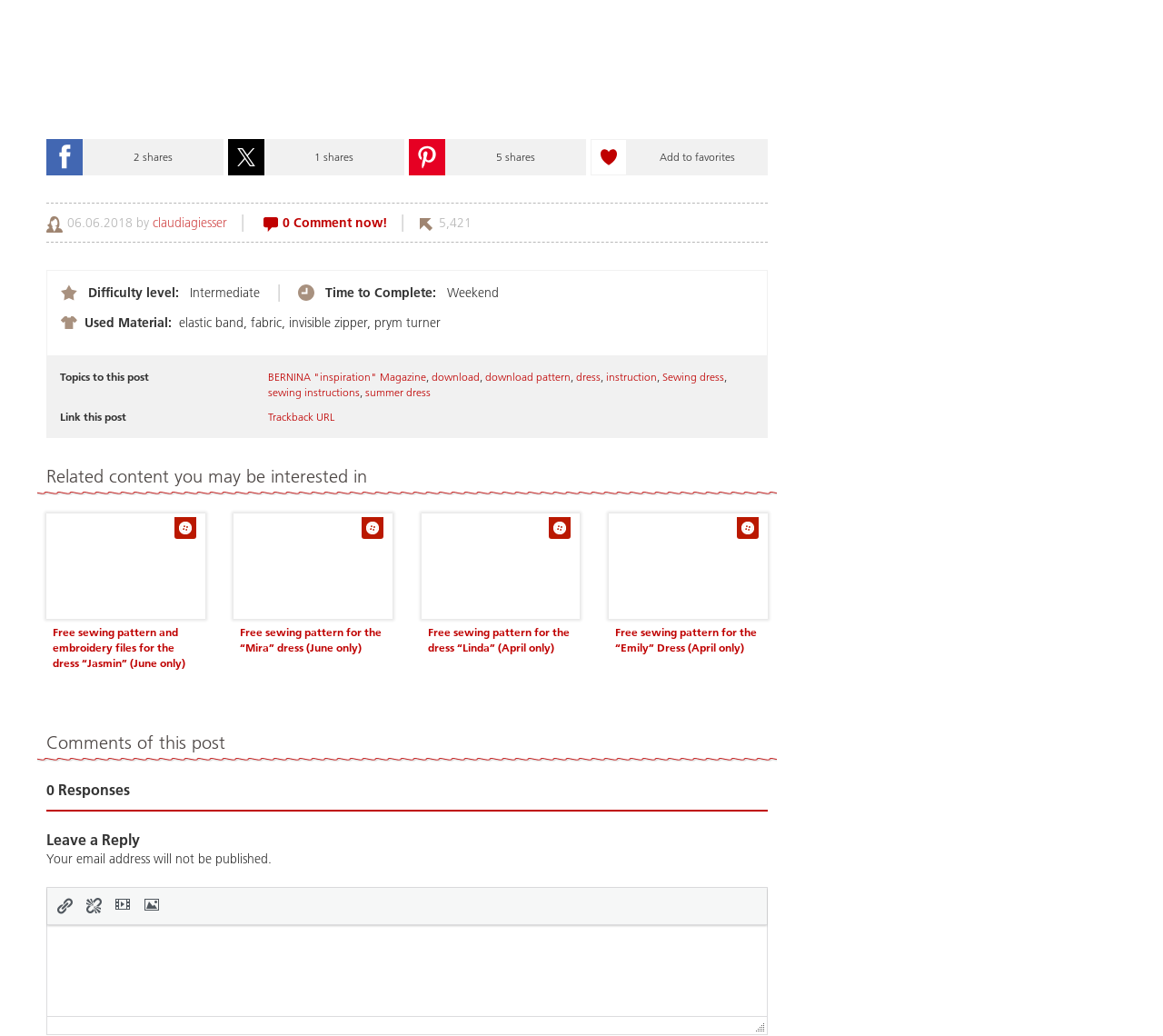Please reply to the following question with a single word or a short phrase:
How many shares does the post have?

2, 1, 5